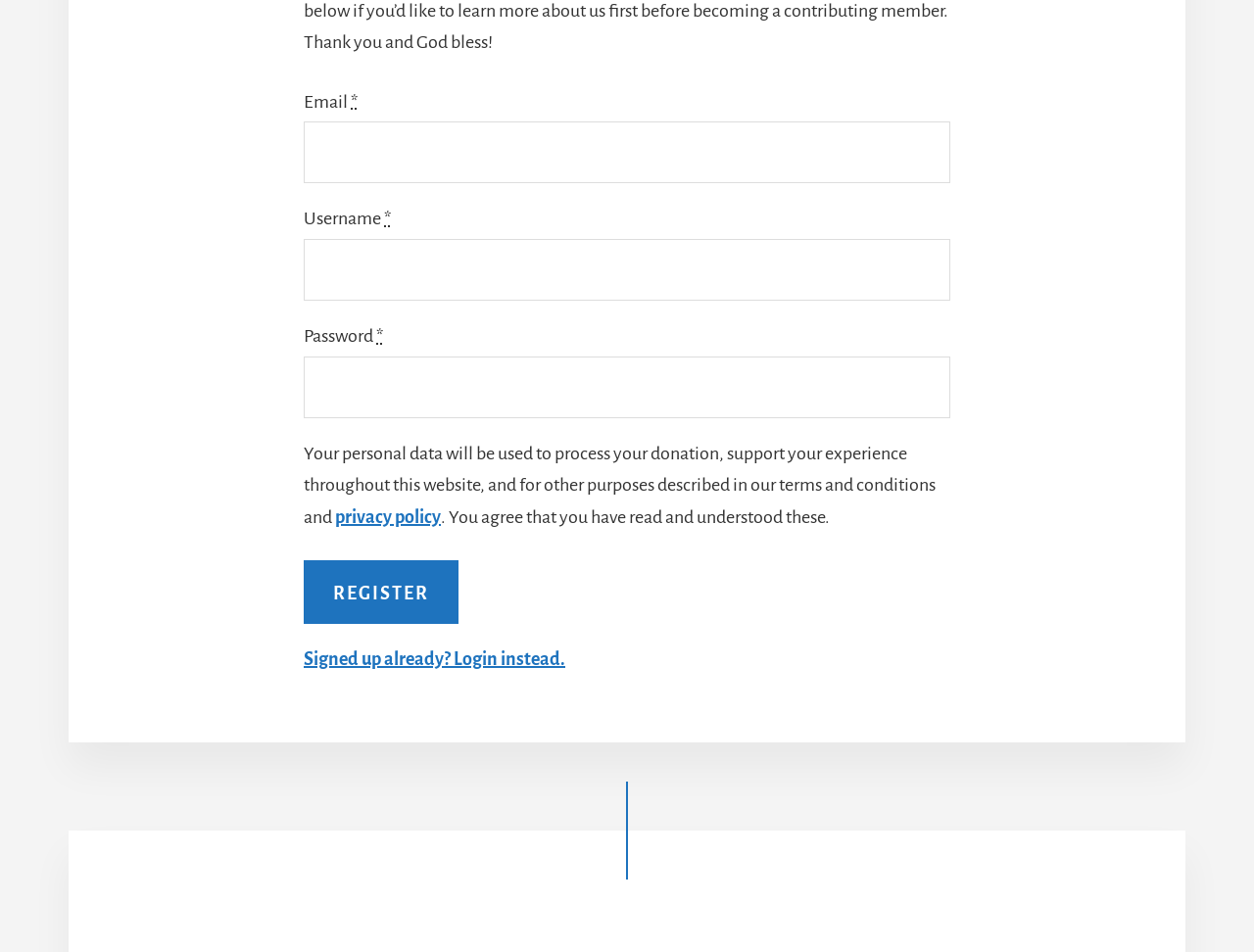What is mentioned in the terms and conditions?
Use the information from the screenshot to give a comprehensive response to the question.

The text mentions that the user's personal data will be used for purposes described in the terms and conditions, and provides a link to the 'privacy policy' for more information.